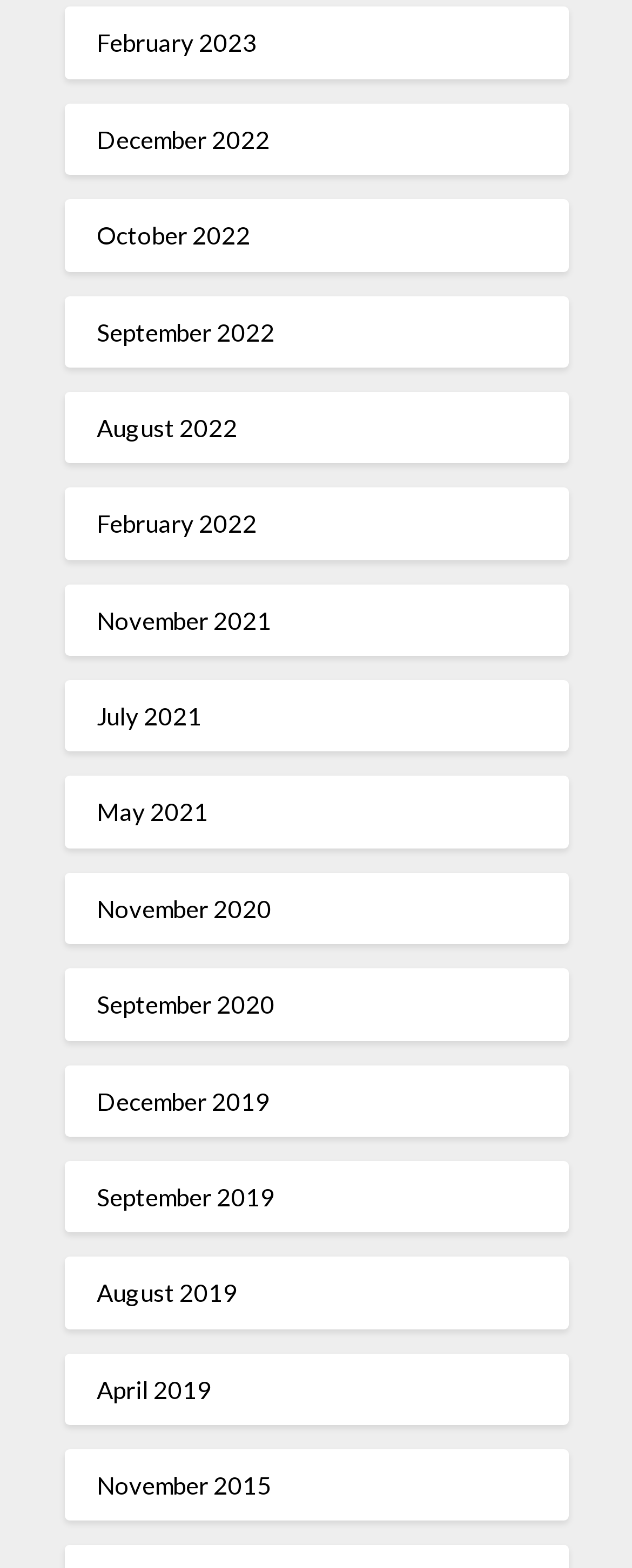Kindly provide the bounding box coordinates of the section you need to click on to fulfill the given instruction: "view February 2023".

[0.153, 0.018, 0.406, 0.037]